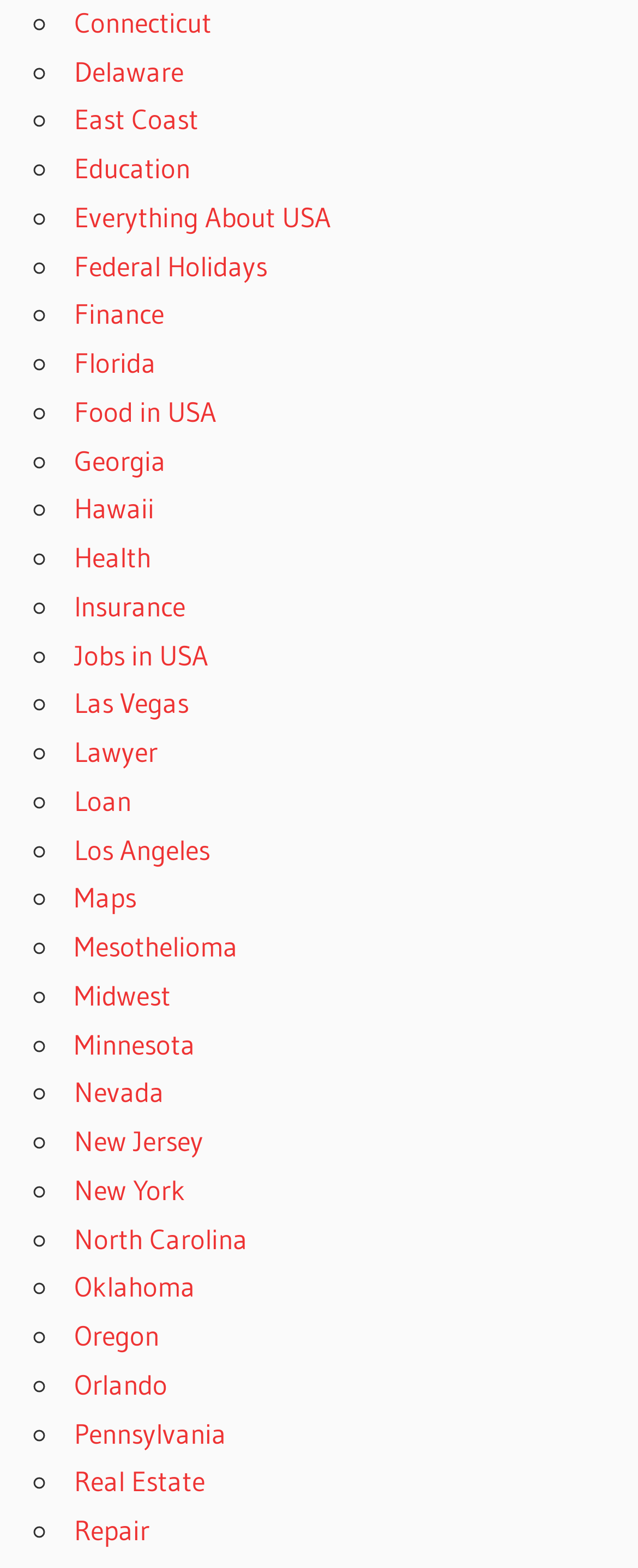How many links are on the webpage?
Using the image, respond with a single word or phrase.

34